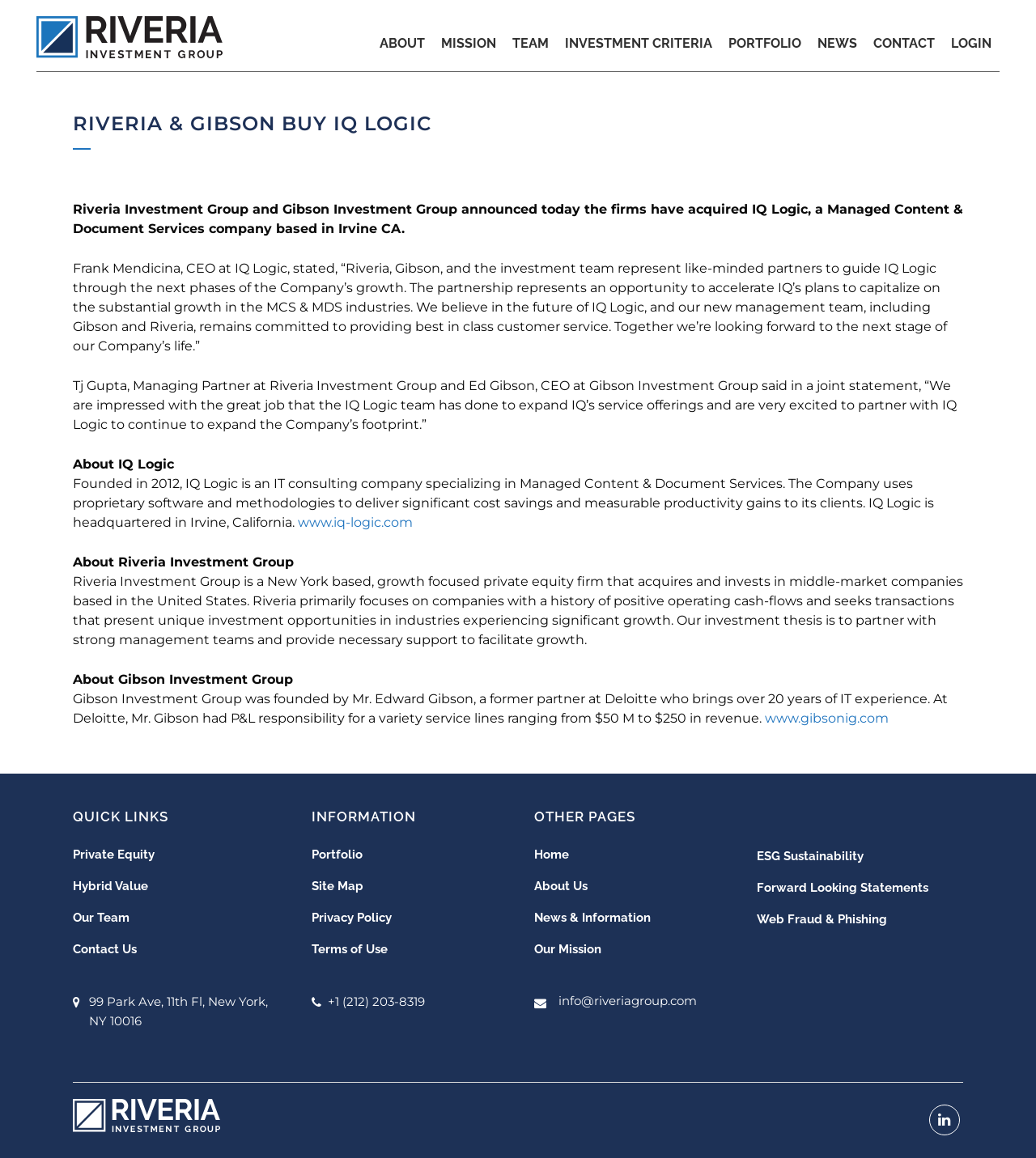What is the name of the CEO at IQ Logic?
Please provide a full and detailed response to the question.

The answer can be found in the article section of the webpage, where it is stated that 'Frank Mendicina, CEO at IQ Logic, stated...'